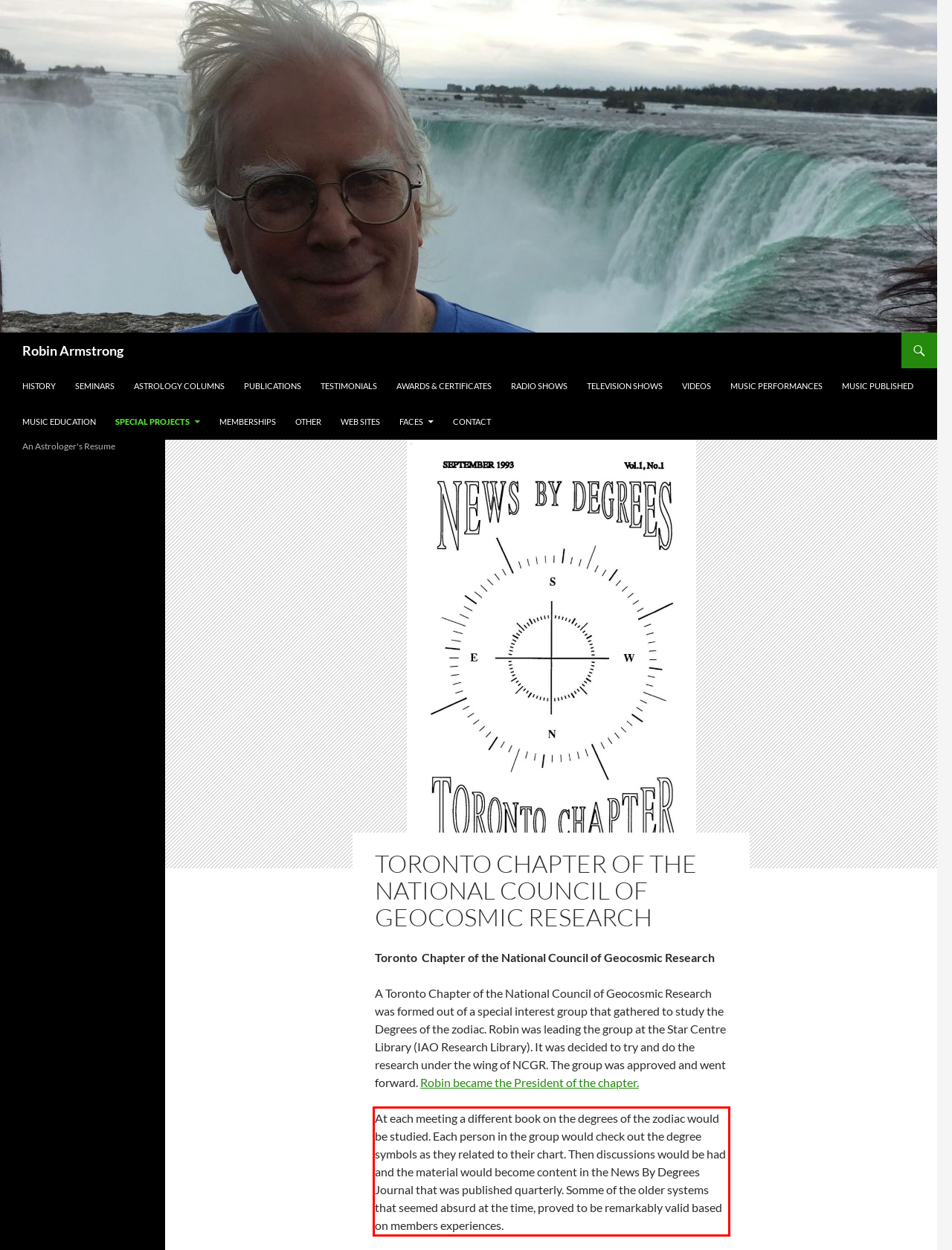Please perform OCR on the UI element surrounded by the red bounding box in the given webpage screenshot and extract its text content.

At each meeting a different book on the degrees of the zodiac would be studied. Each person in the group would check out the degree symbols as they related to their chart. Then discussions would be had and the material would become content in the News By Degrees Journal that was published quarterly. Somme of the older systems that seemed absurd at the time, proved to be remarkably valid based on members experiences.